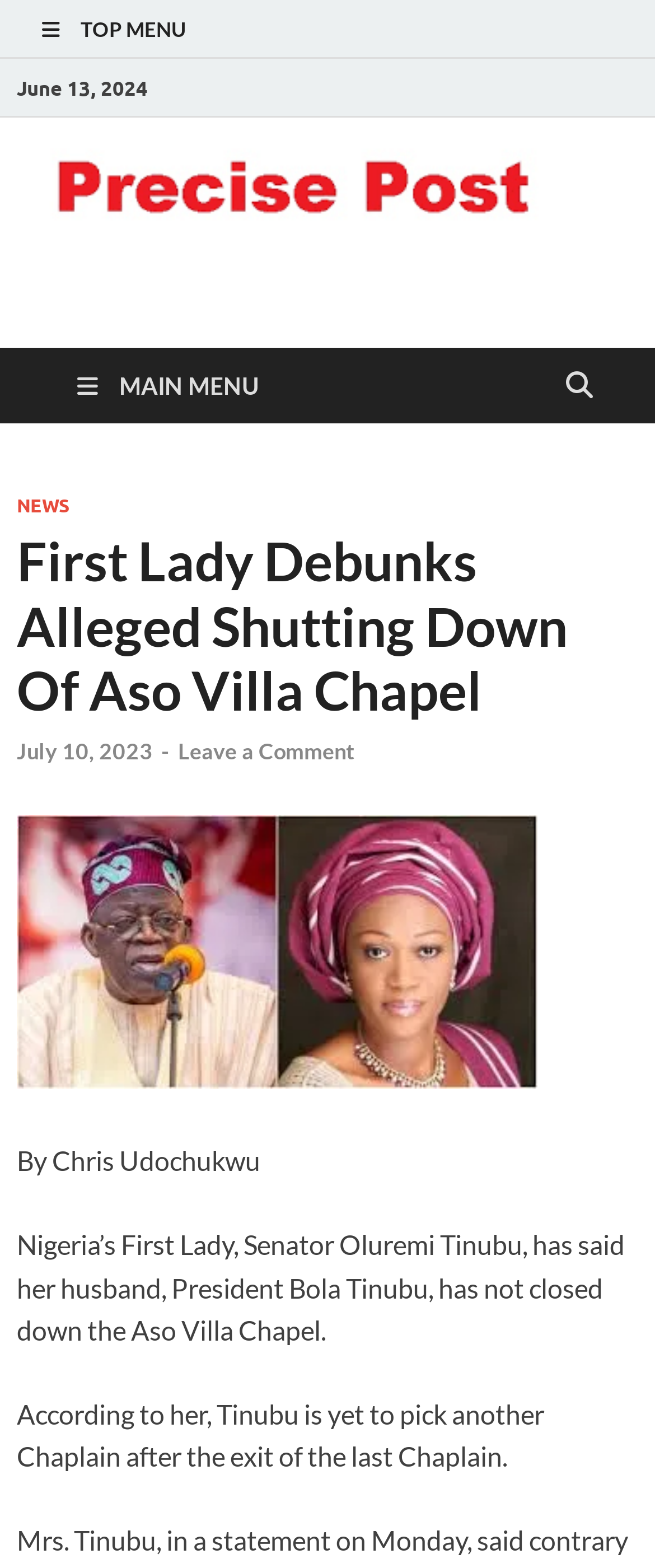Create a detailed narrative of the webpage’s visual and textual elements.

The webpage appears to be a news article page. At the top, there is a menu bar with a "TOP MENU" link on the left and a "MAIN MENU" link on the right. Below the menu bar, there is a date "June 13, 2024" displayed on the left side. 

The main content of the page is divided into two sections. On the left side, there is a vertical menu with links to different news categories, including "NEWS". The title of the article "First Lady Debunks Alleged Shutting Down Of Aso Villa Chapel" is displayed prominently in the middle of the page. Below the title, there is a date "July 10, 2023" and a "Leave a Comment" link.

On the right side of the page, there is a section with the article's content. The article is written by Chris Udochukwu and starts with a brief summary of Nigeria's First Lady, Senator Oluremi Tinubu, stating that her husband, President Bola Tinubu, has not closed down the Aso Villa Chapel. The article continues with more details about the situation.

There are two instances of the "Precise Post" logo, one at the top and one at the bottom of the page, both on the left side.